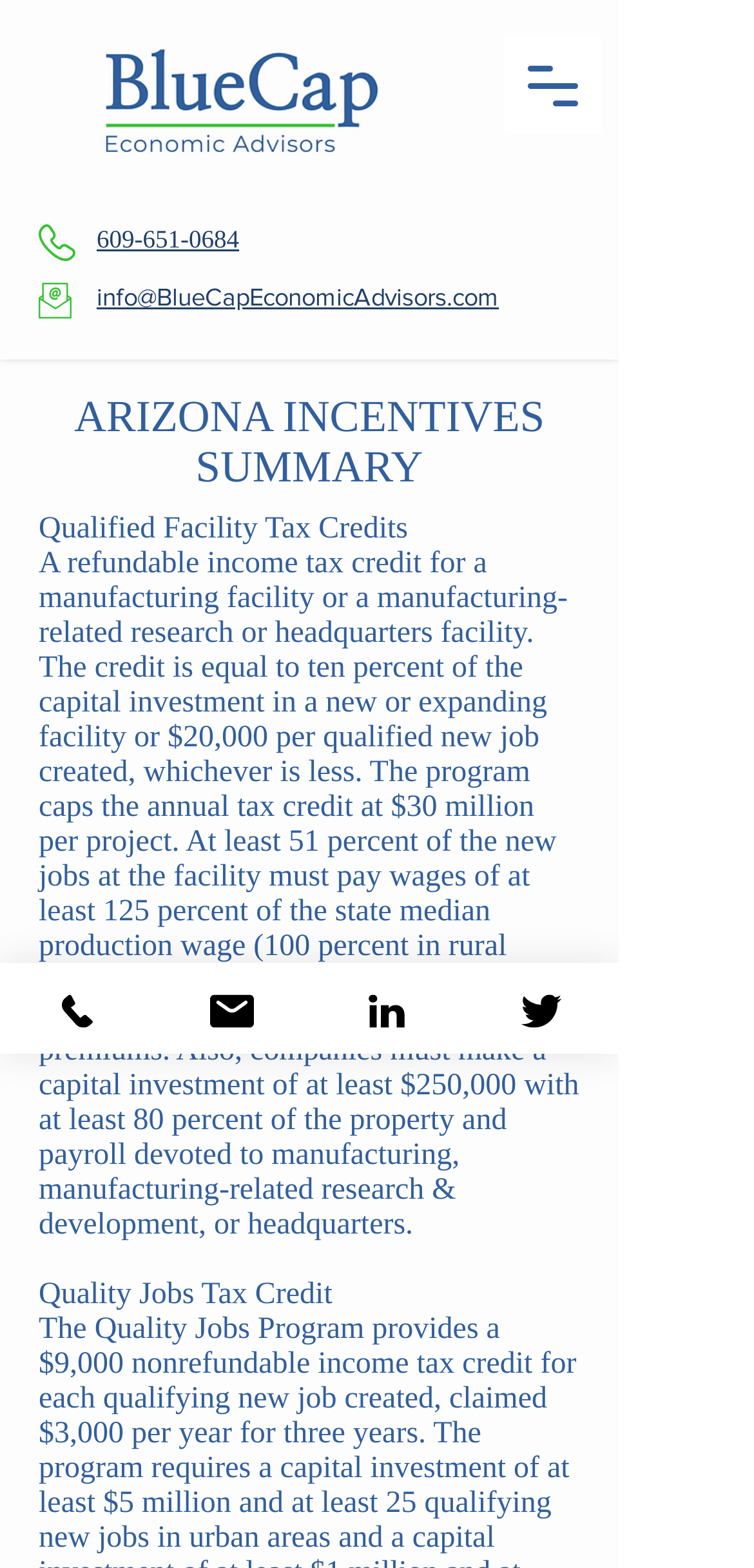Can you specify the bounding box coordinates for the region that should be clicked to fulfill this instruction: "Click the BlueCap Economic Advisors link".

[0.051, 0.011, 0.582, 0.12]